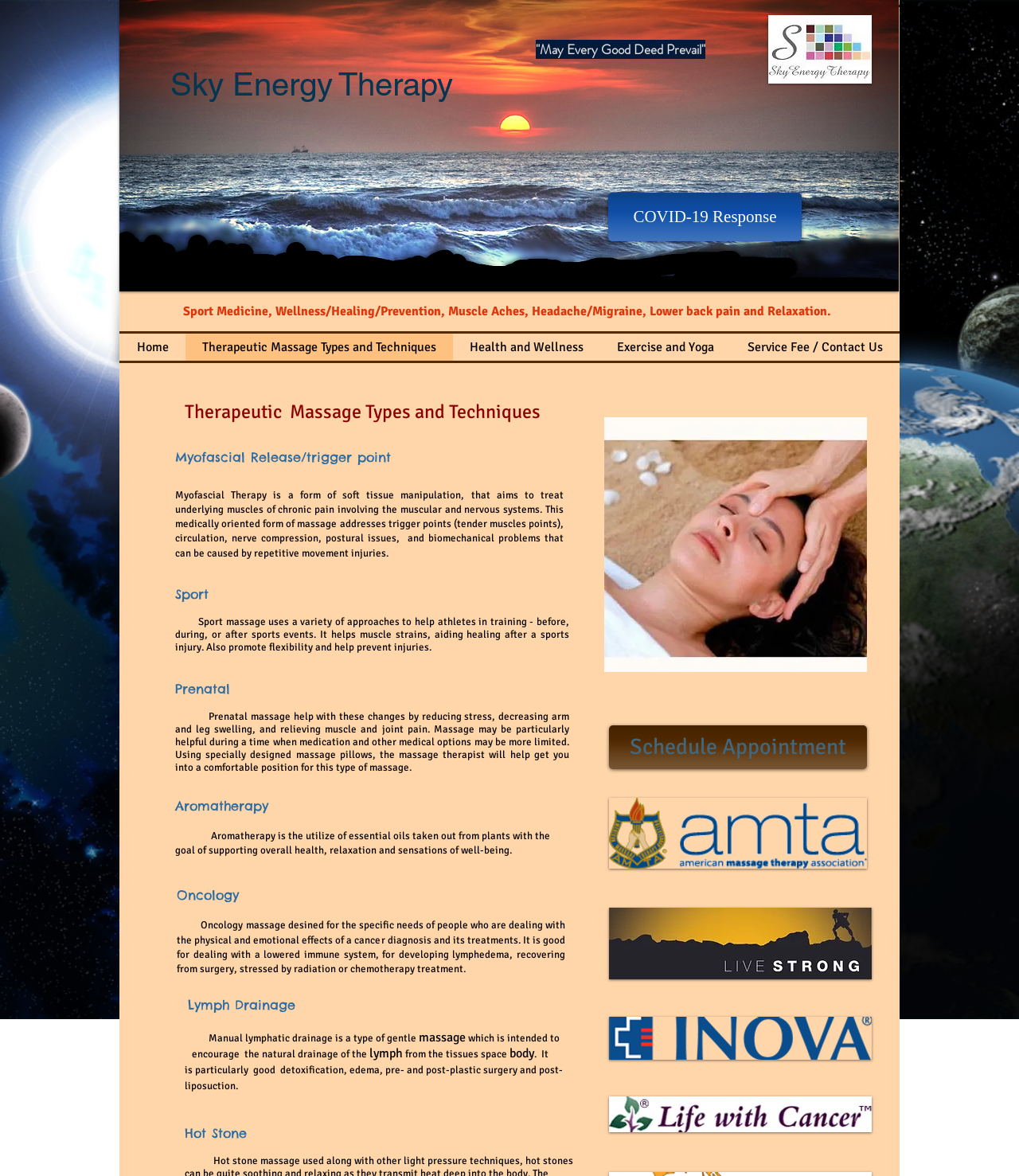Extract the bounding box coordinates for the UI element described by the text: "Health and Wellness". The coordinates should be in the form of [left, top, right, bottom] with values between 0 and 1.

[0.445, 0.284, 0.589, 0.307]